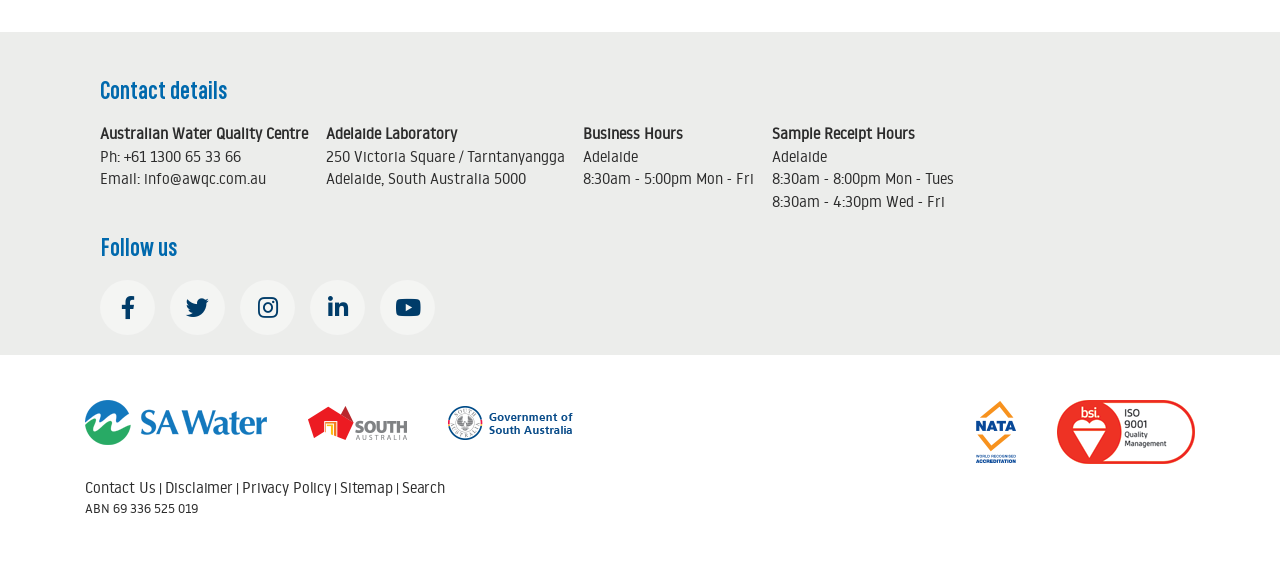Please identify the bounding box coordinates of the element's region that I should click in order to complete the following instruction: "Check Business Hours". The bounding box coordinates consist of four float numbers between 0 and 1, i.e., [left, top, right, bottom].

[0.455, 0.292, 0.589, 0.325]